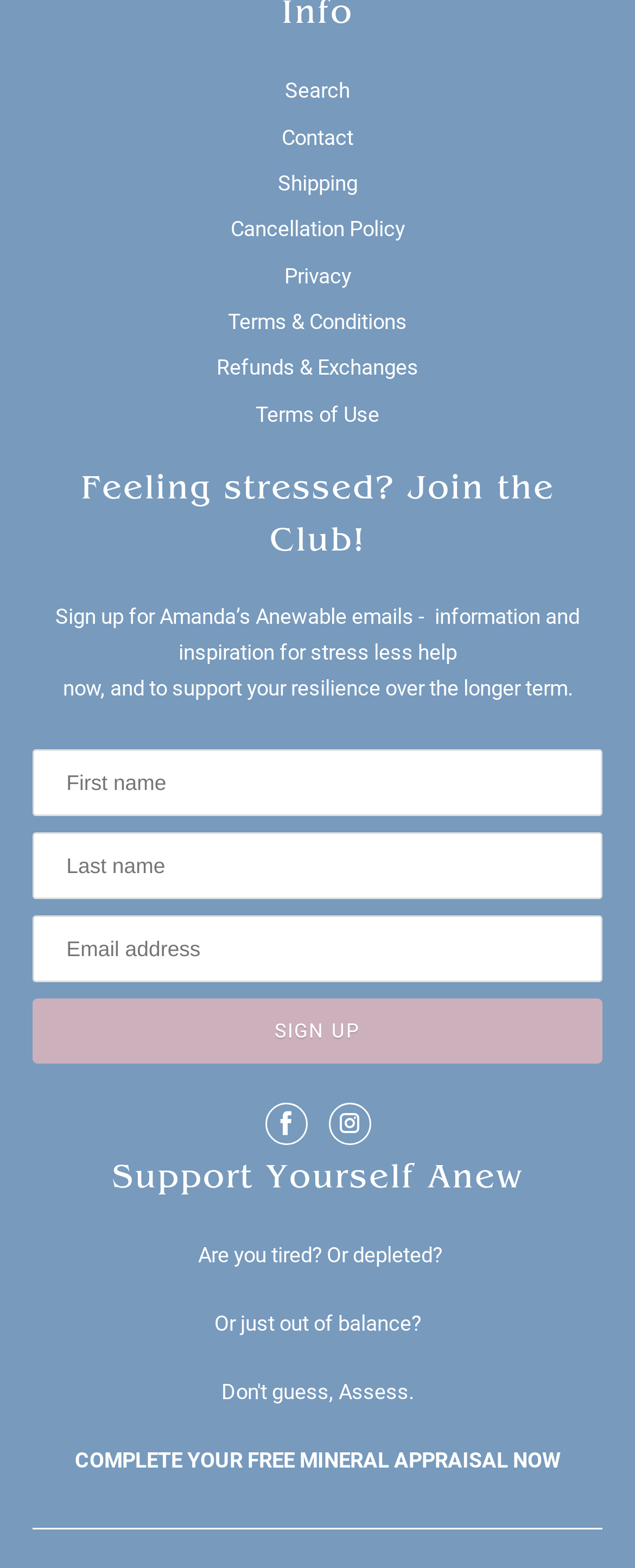Please identify the bounding box coordinates of the area that needs to be clicked to fulfill the following instruction: "Enter your first name."

[0.051, 0.477, 0.949, 0.52]